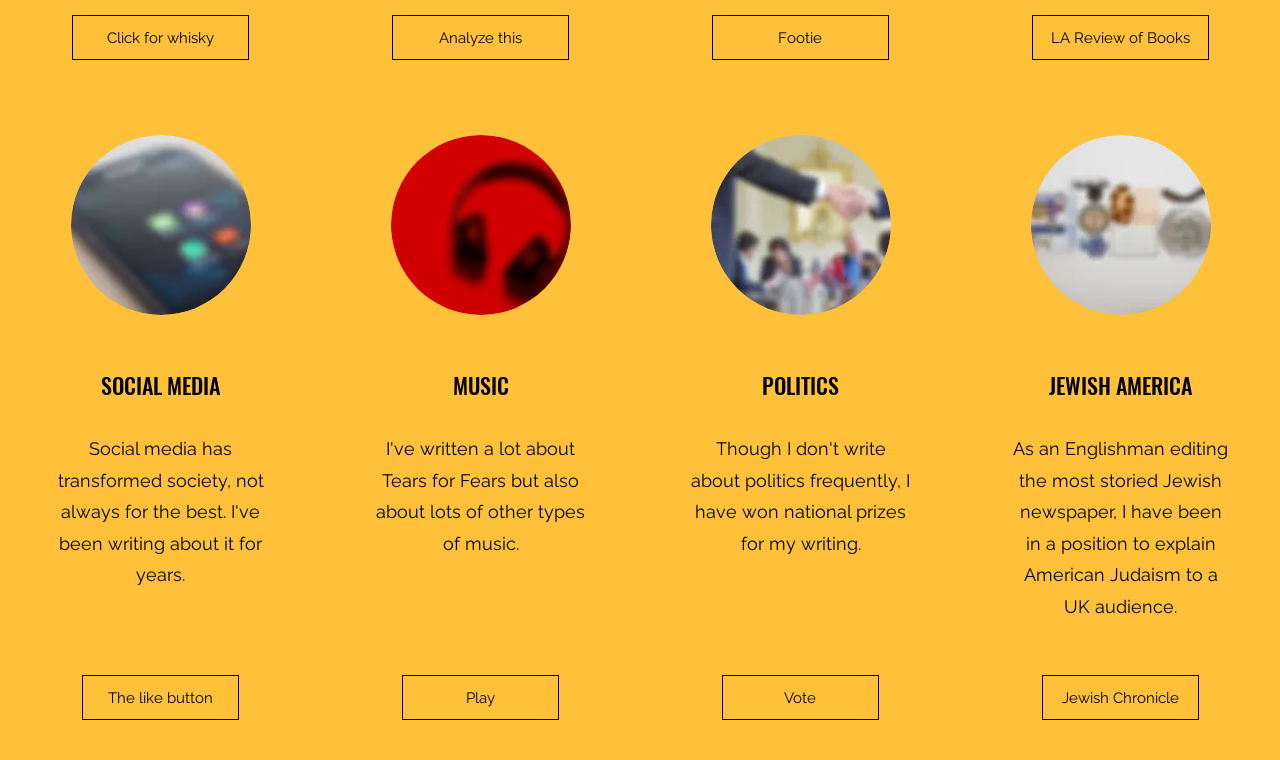Determine the bounding box of the UI element mentioned here: "The like button". The coordinates must be in the format [left, top, right, bottom] with values ranging from 0 to 1.

[0.064, 0.889, 0.186, 0.948]